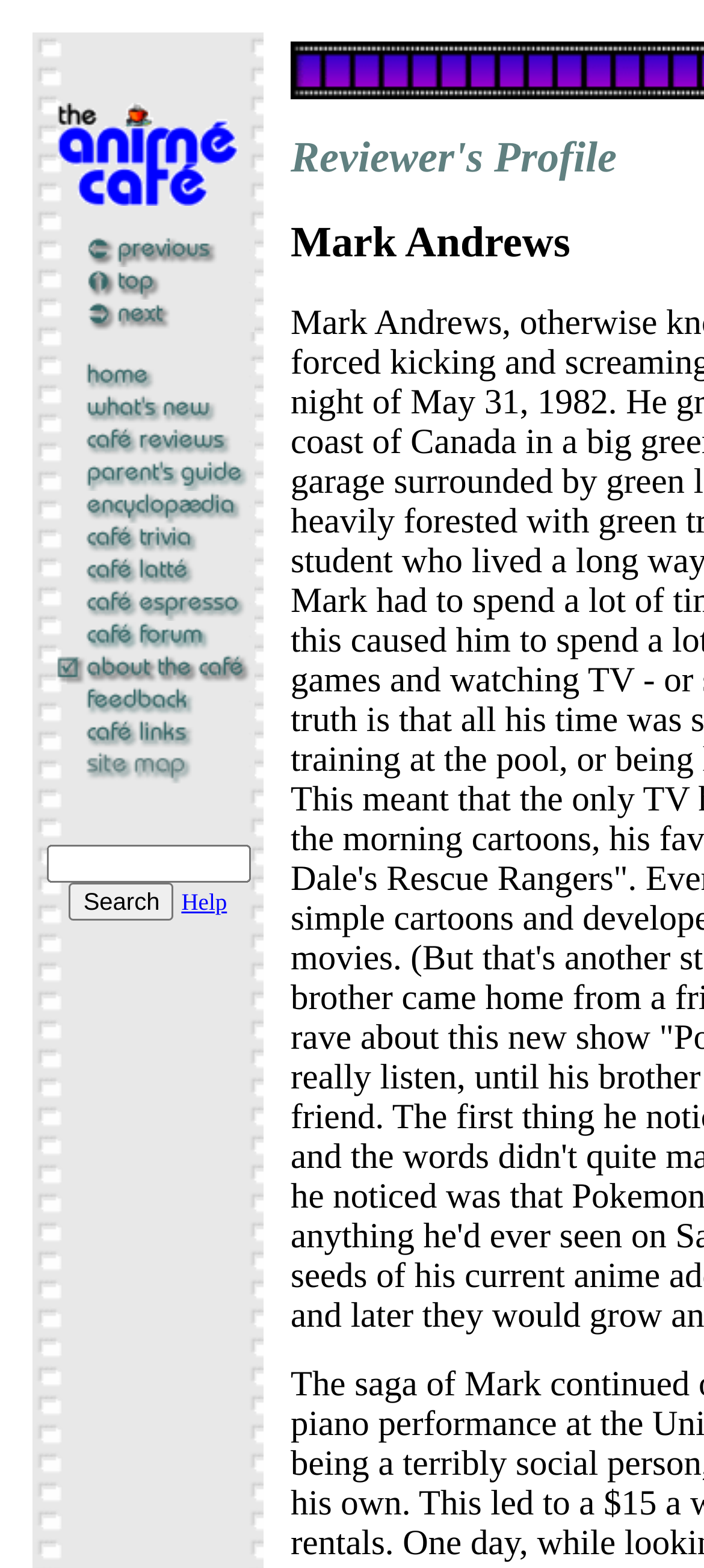Offer an in-depth caption of the entire webpage.

The webpage is about "The Anime Cafe - About the Café". At the top, there is a logo image with a link to the main page, accompanied by three navigation links: "previous", "top", and "next". Below these links, there is a list of 14 links, each with an accompanying image, that provide access to various sections of the website, including editorials, anime reviews, a parent's guide to anime, and a message forum. These links are arranged vertically, with the first link starting from the top left and the last link ending at the bottom left.

To the right of these links, there is a search box with a "Search" button. Below the search box, there is a "Help" link. The webpage has a simple and organized layout, with a focus on providing easy access to various sections of the website.